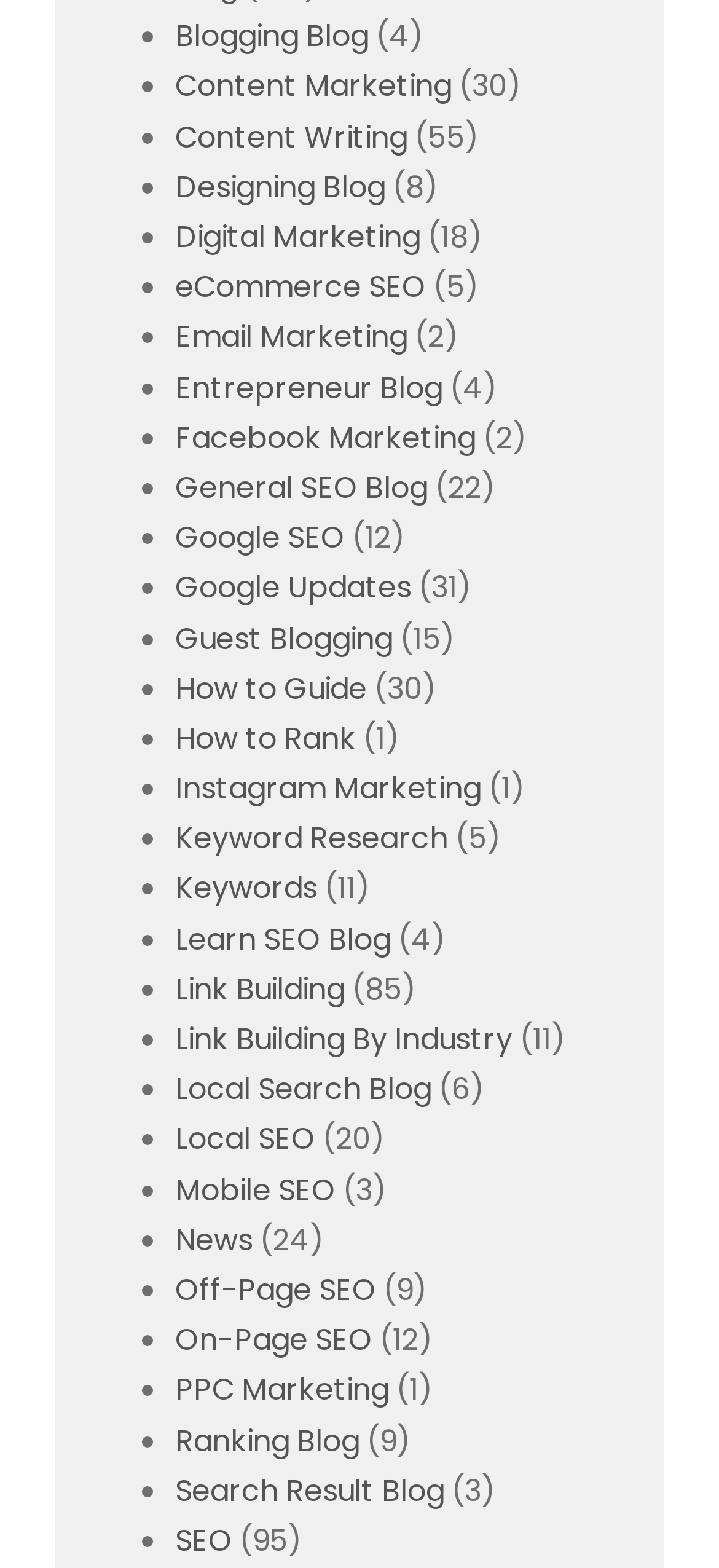Please determine the bounding box coordinates for the element that should be clicked to follow these instructions: "click the Prev link".

[0.077, 0.047, 0.295, 0.074]